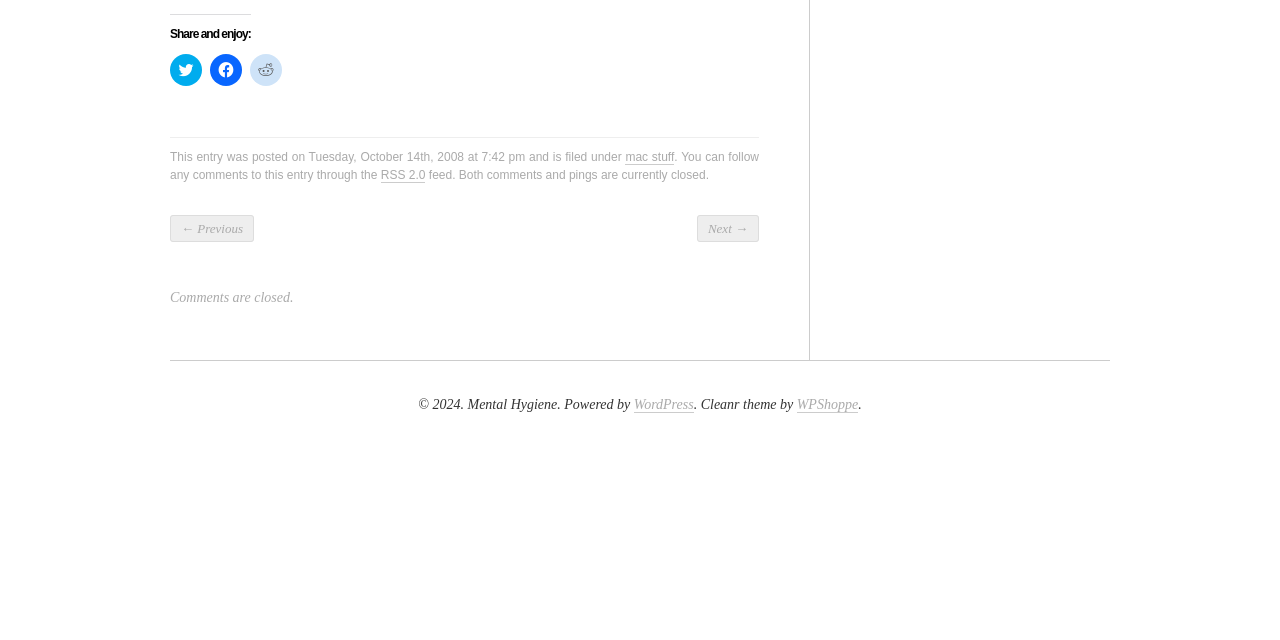Refer to the element description RSS 2.0 and identify the corresponding bounding box in the screenshot. Format the coordinates as (top-left x, top-left y, bottom-right x, bottom-right y) with values in the range of 0 to 1.

[0.297, 0.262, 0.332, 0.285]